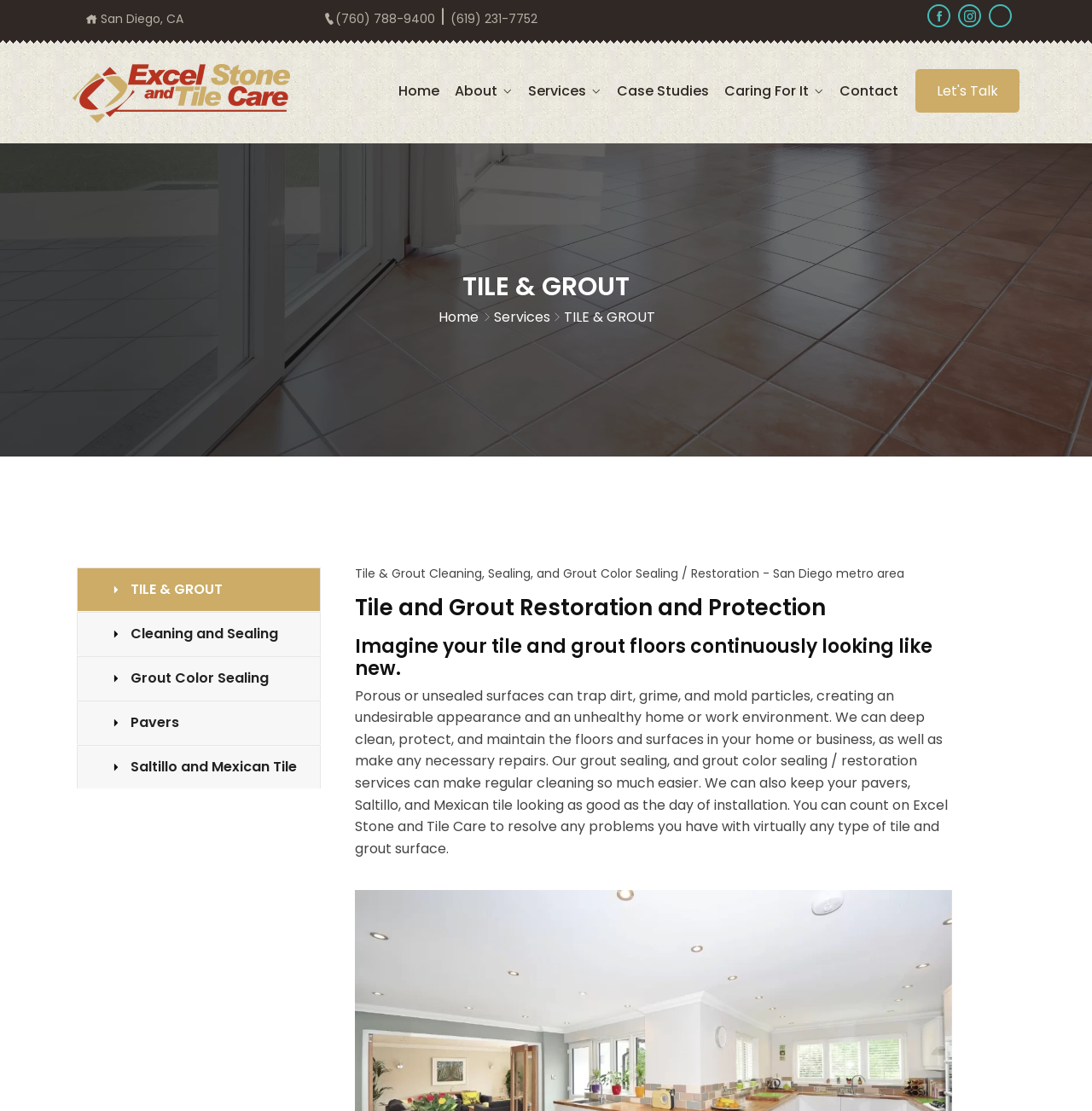Utilize the details in the image to give a detailed response to the question: What is the phone number?

I found the phone number by looking at the top-right corner of the webpage, where contact information is usually located. The element with the text '(760) 788-9400' is a link, which suggests it's a clickable phone number.